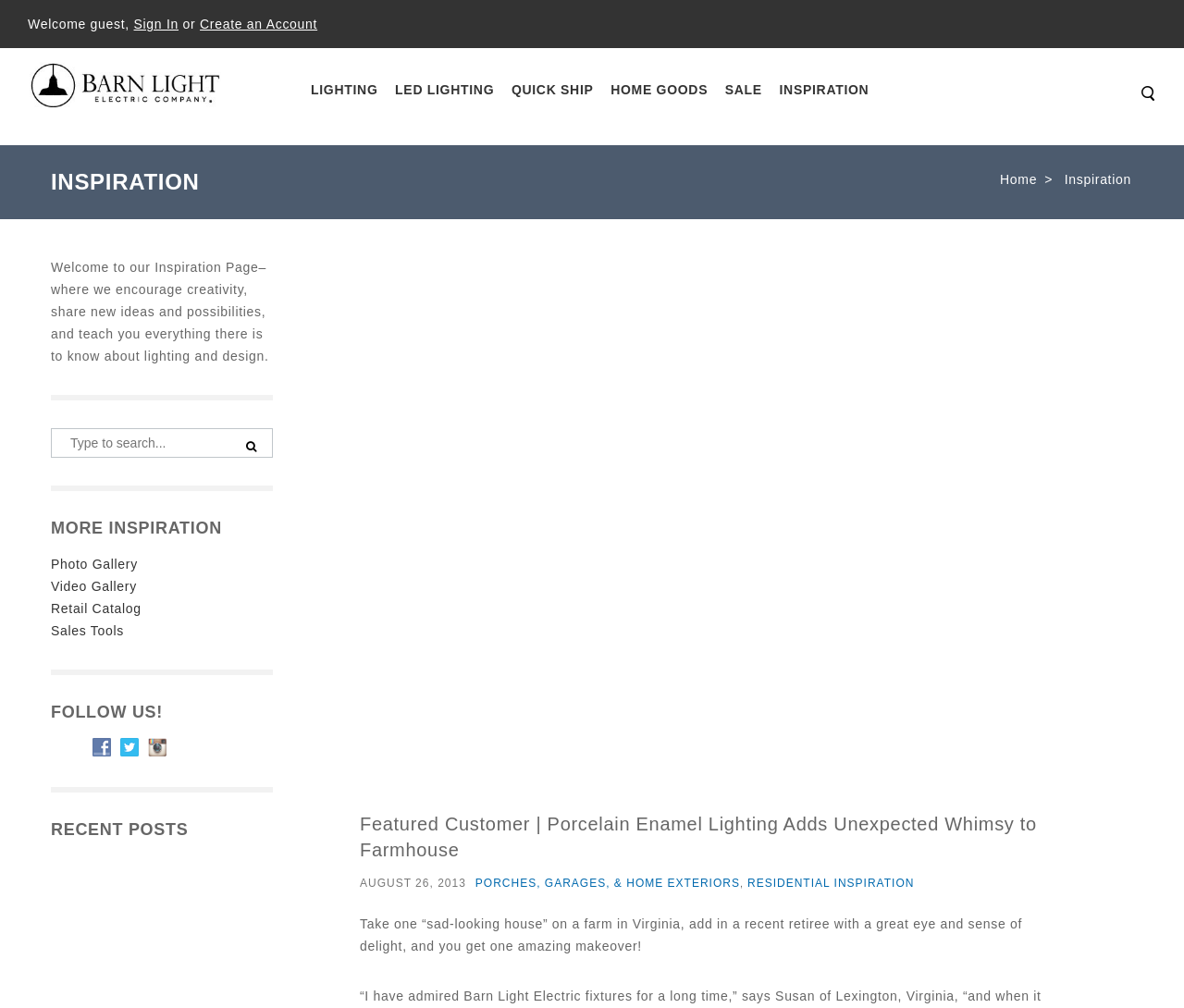Create an in-depth description of the webpage, covering main sections.

This webpage is about a lighting company, Barn Light Electric, and its inspiration page. At the top left, there is a welcome message and links to sign in or create an account. Next to it, there is a logo of the company with a link to the homepage. Below the logo, there are several links to different categories, including lighting, LED lighting, quick ship, home goods, sale, and inspiration.

On the top right, there is a heading "INSPIRATION" and a link to the homepage. Below it, there is a search bar with a button to search for specific content. 

The main content of the page is divided into several sections. The first section has a heading "Welcome to our Inspiration Page" and a brief introduction to the page's purpose. Below it, there is a search bar and a button to search for specific content.

The next section has a heading "MORE INSPIRATION" and links to different types of content, including photo gallery, video gallery, retail catalog, and sales tools.

The following section has a heading "FOLLOW US!" and links to the company's social media profiles, including Facebook, Twitter, Instagram, Pinterest, and LinkedIn, each with an accompanying icon.

The final section has a heading "RECENT POSTS" and features a recent blog post about a customer who used porcelain enamel lighting to add whimsy to their farmhouse. The post includes an image of the exterior of the house, a heading with the title of the post, a link to the date of the post, and categories related to the post. Below the image, there is a brief summary of the post.